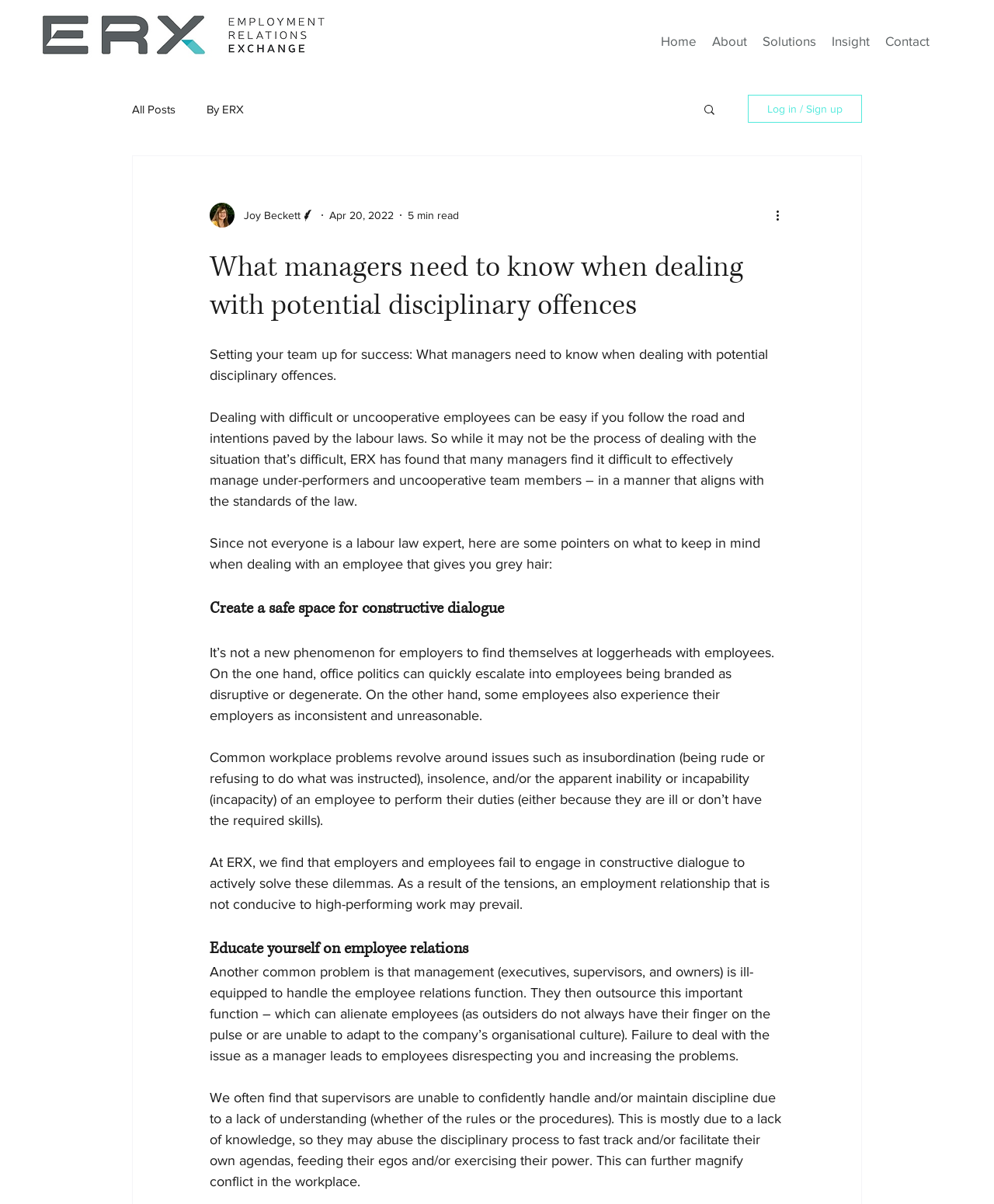Provide an in-depth caption for the webpage.

This webpage appears to be a blog post or article discussing the importance of effective management in dealing with potential disciplinary offenses in the workplace. 

At the top of the page, there is a navigation menu with links to "Home", "About", "Solutions", "Insight", and "Contact". To the left of this menu, there is a logo image. Below the navigation menu, there is a secondary navigation menu related to the blog, with links to "All Posts" and "By ERX". 

On the right side of the page, there is a search button and a login/signup button. Below these buttons, there is an author section with the writer's picture, name "Joy Beckett", and title "Writer". The date "Apr 20, 2022" and a "5 min read" indicator are also present in this section.

The main content of the page is divided into sections, each with a heading. The first section has the title "What managers need to know when dealing with potential disciplinary offences" and provides an introduction to the topic. The subsequent sections are "Create a safe space for constructive dialogue" and "Educate yourself on employee relations", which discuss the importance of effective communication and knowledge in managing employee relations. 

Throughout the article, there are several paragraphs of text that provide more detailed information and examples related to the topic.